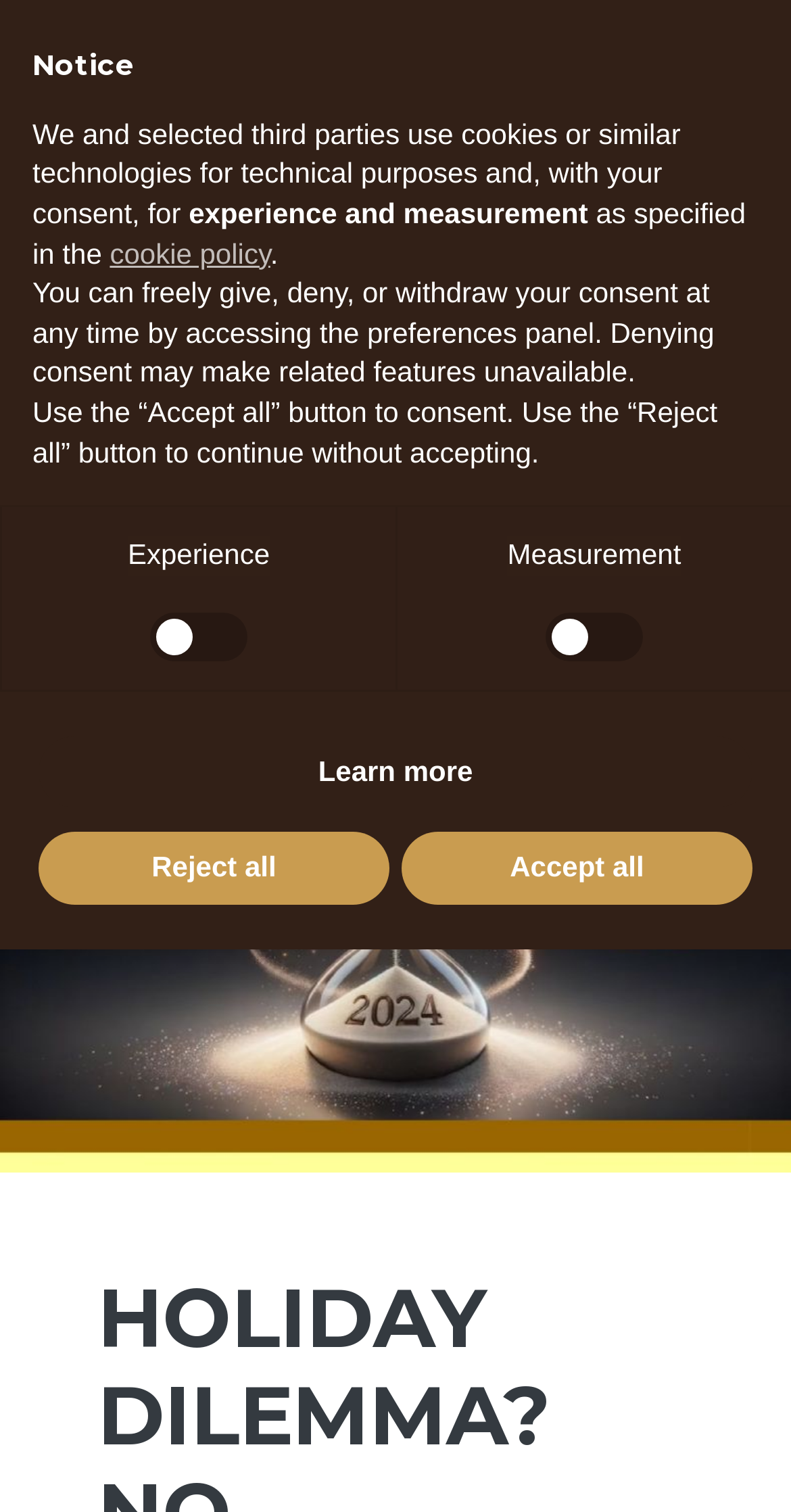Indicate the bounding box coordinates of the element that must be clicked to execute the instruction: "Learn more about the holiday dilemma". The coordinates should be given as four float numbers between 0 and 1, i.e., [left, top, right, bottom].

[0.049, 0.487, 0.951, 0.534]